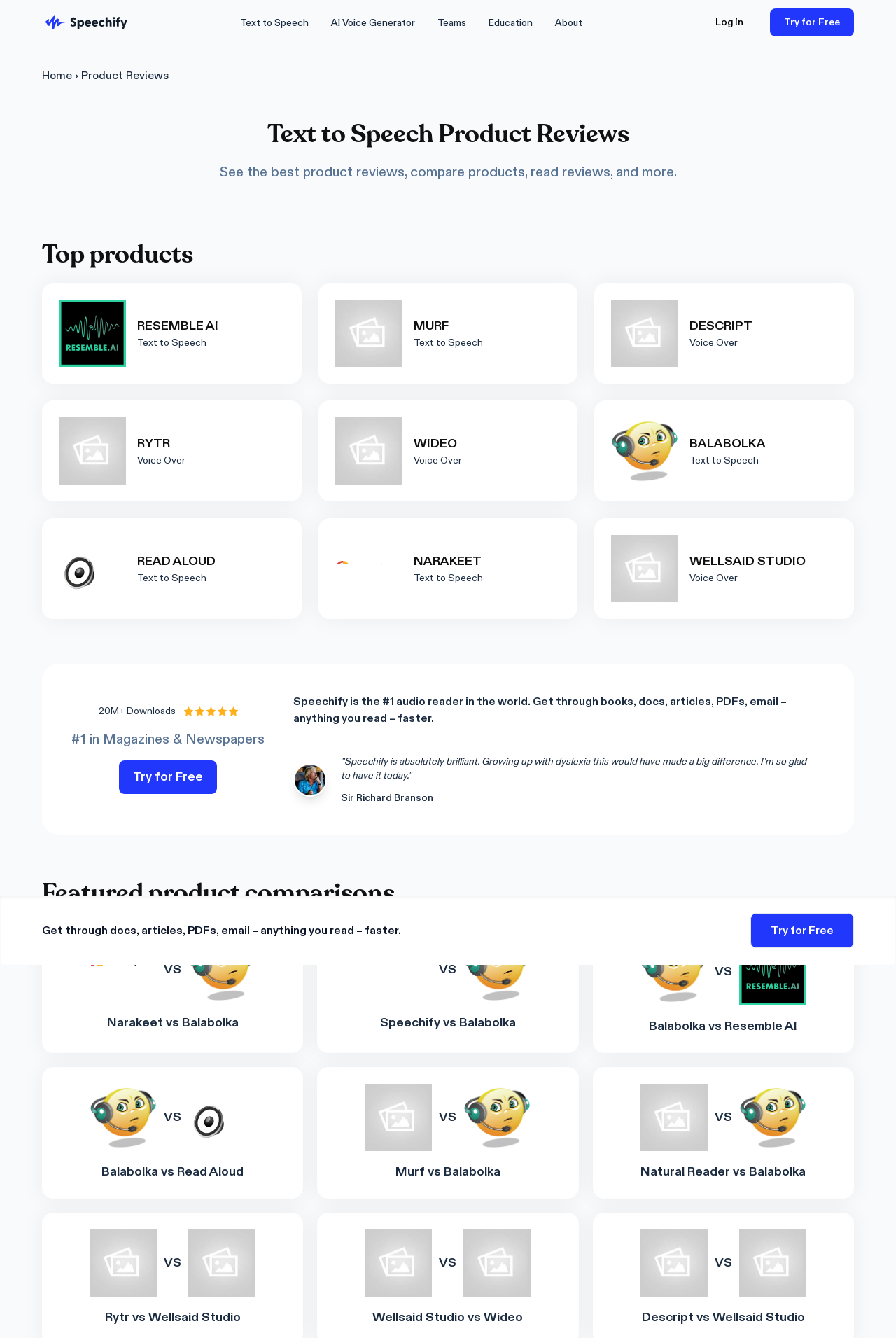Who is the person quoted in the testimonial?
Answer the question with as much detail as possible.

I found the answer by looking at the testimonial section with the quote and finding the image of the person being quoted. The image is labeled as 'Sir Richard Branson', indicating that he is the person who gave the testimonial.